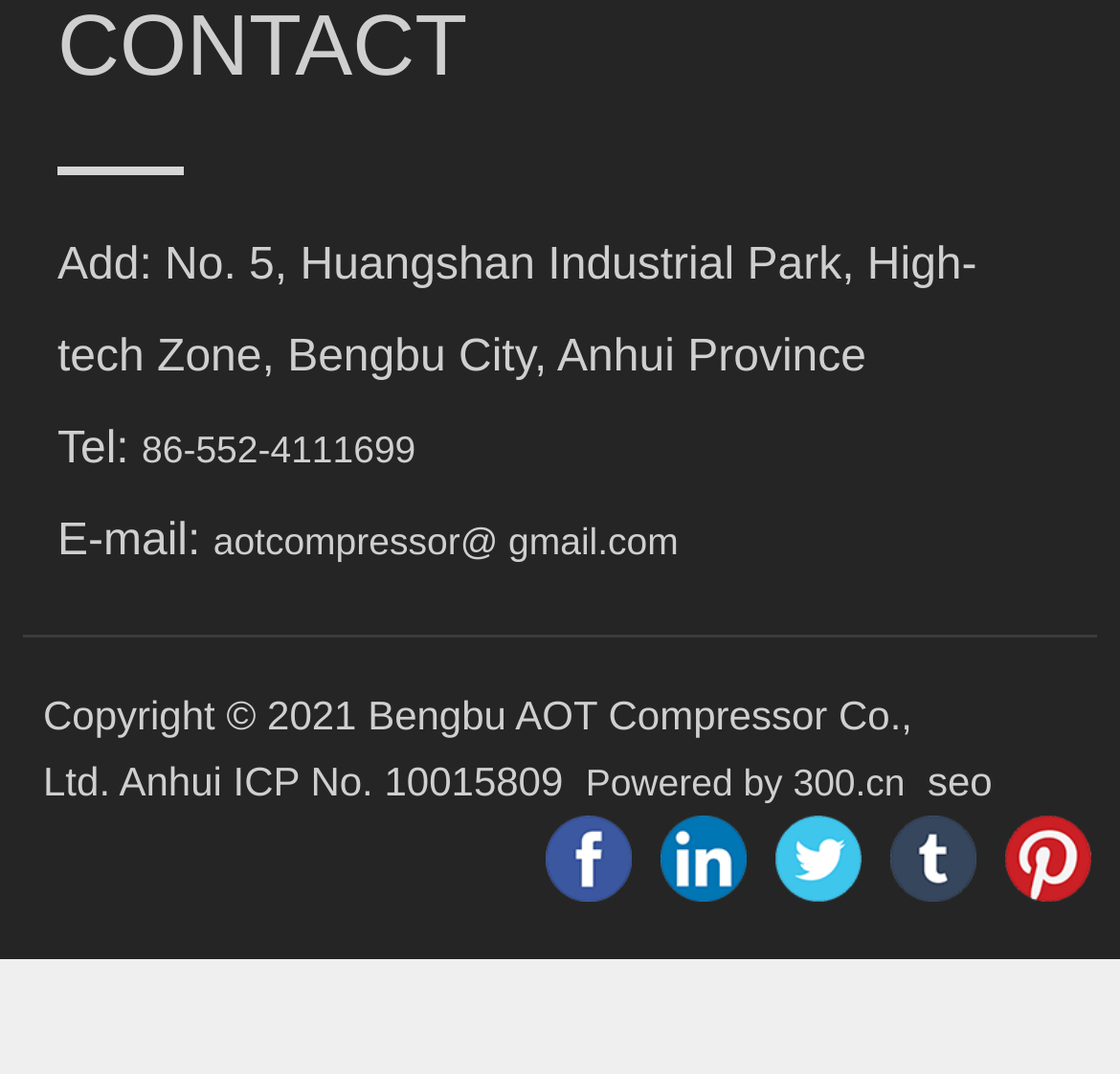What is the copyright year?
With the help of the image, please provide a detailed response to the question.

I found the copyright year by looking at the StaticText element with the OCR text 'Copyright © 2021 Bengbu AOT Compressor Co., Ltd.'.